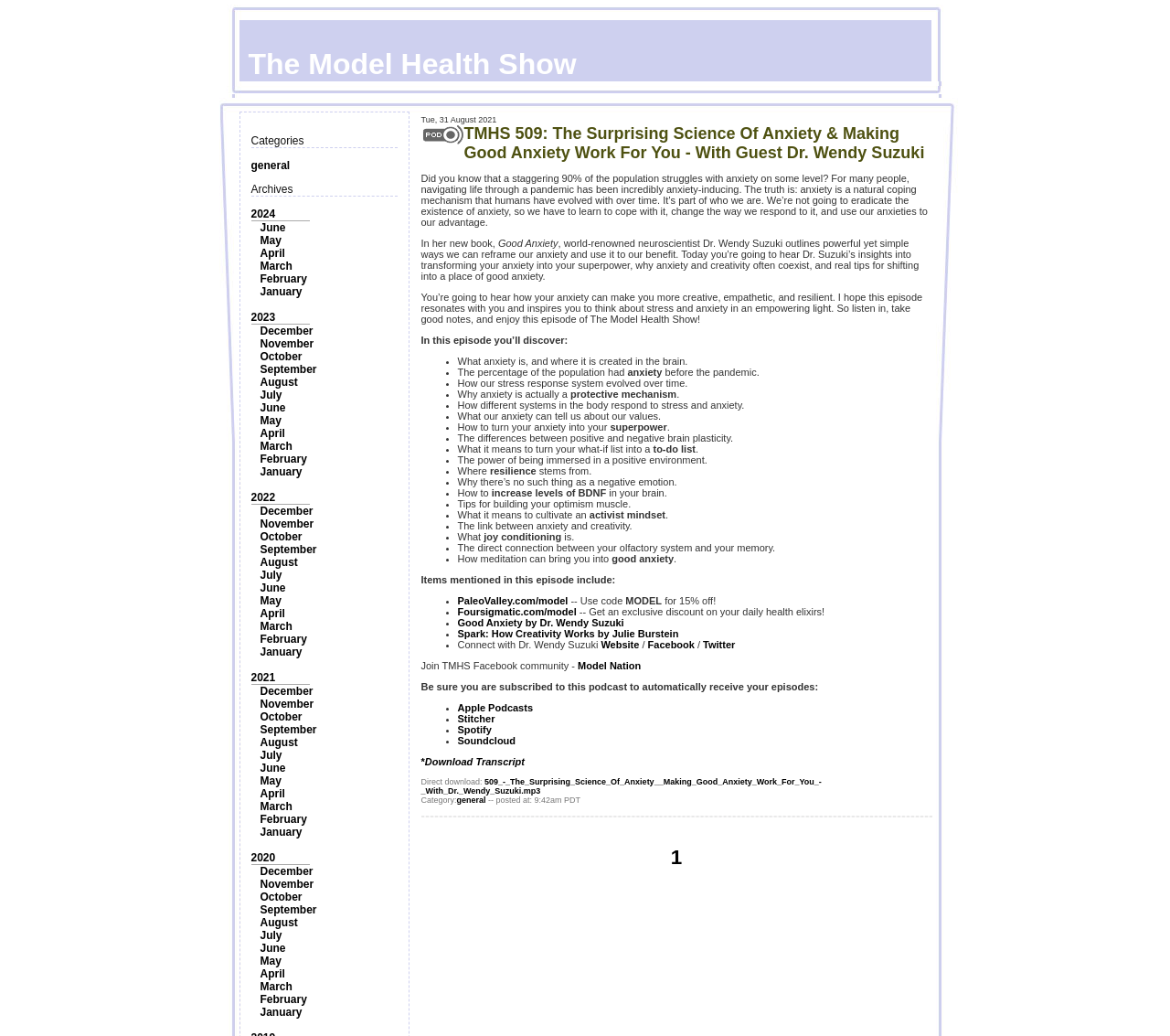Pinpoint the bounding box coordinates of the area that should be clicked to complete the following instruction: "Read the article about anxiety". The coordinates must be given as four float numbers between 0 and 1, i.e., [left, top, right, bottom].

[0.36, 0.167, 0.793, 0.22]